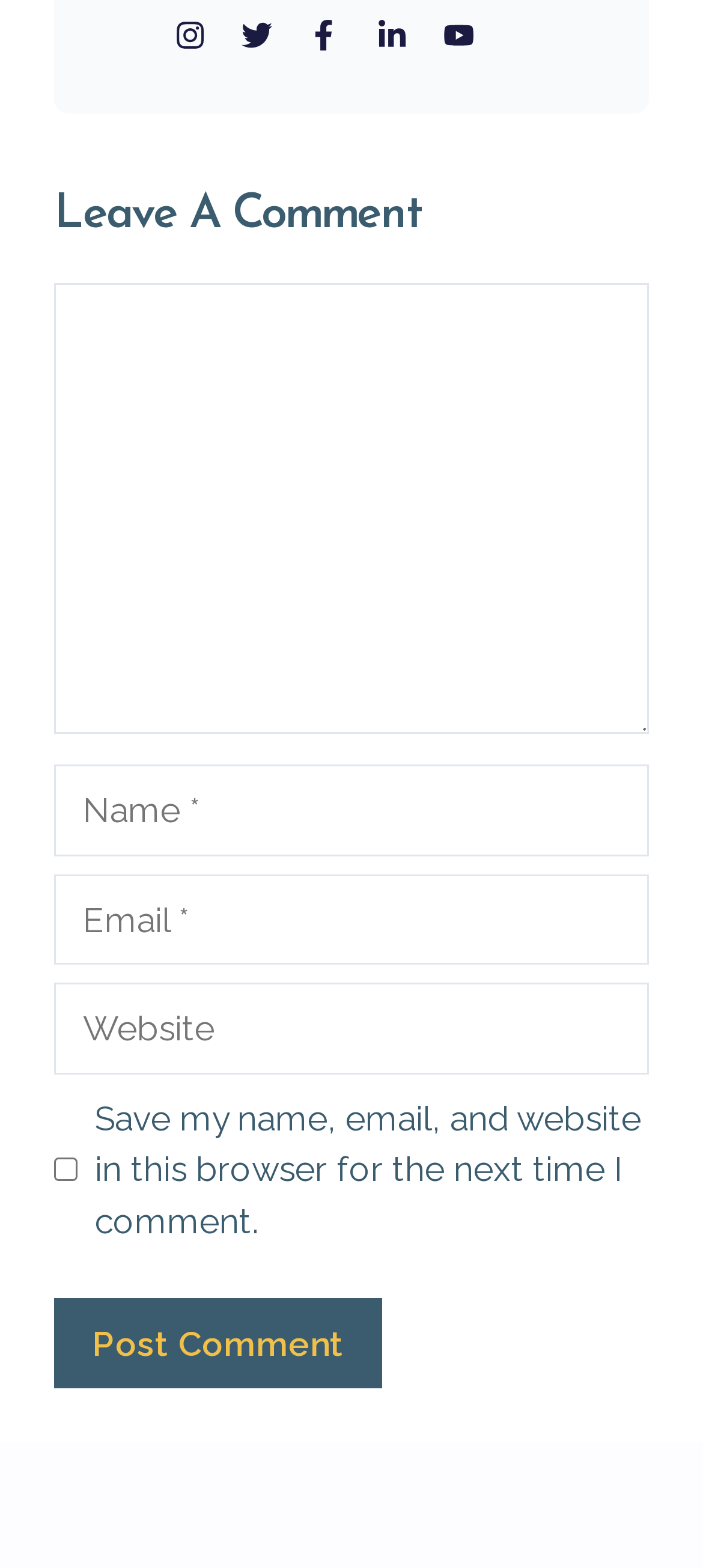Please examine the image and provide a detailed answer to the question: What is the purpose of the checkbox?

The checkbox is located below the comment form and is labeled 'Save my name, email, and website in this browser for the next time I comment.' This suggests that its purpose is to allow users to save their comment information for future use.